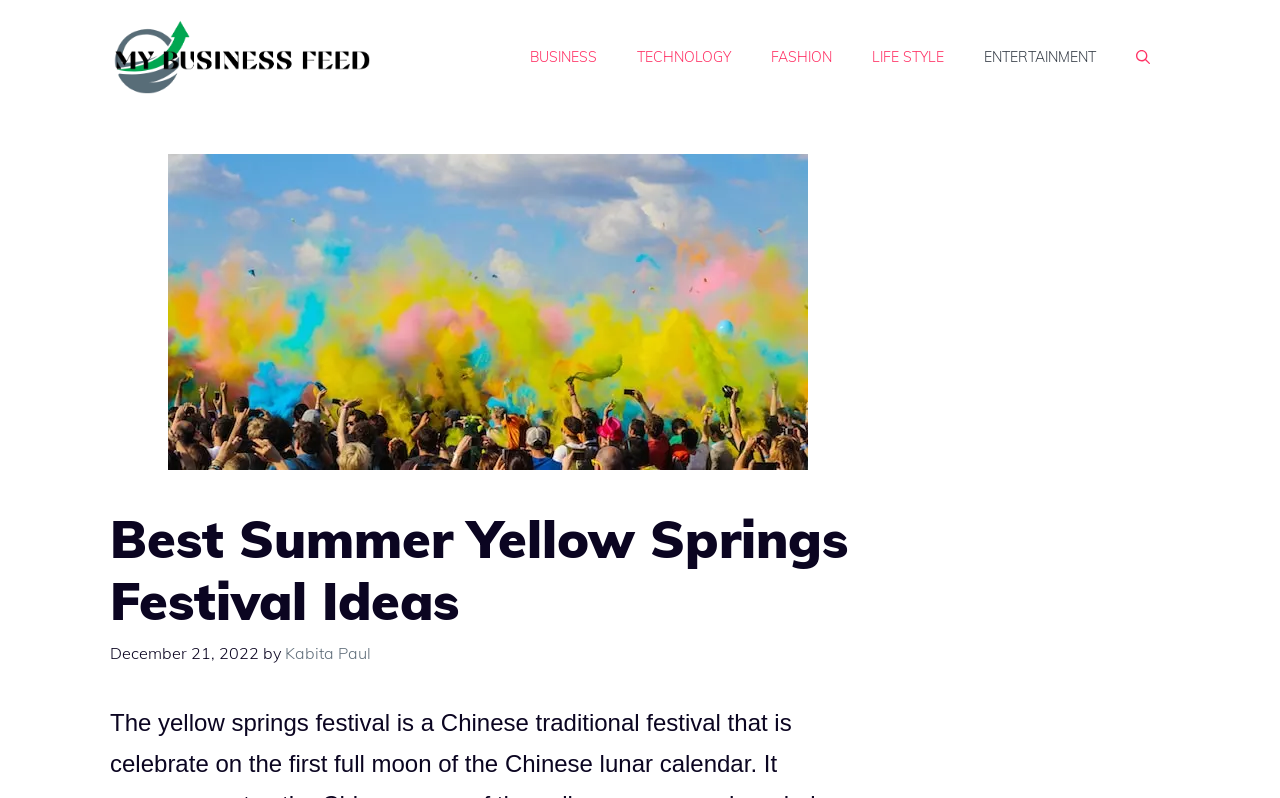Using the description: "Business", determine the UI element's bounding box coordinates. Ensure the coordinates are in the format of four float numbers between 0 and 1, i.e., [left, top, right, bottom].

[0.398, 0.034, 0.482, 0.109]